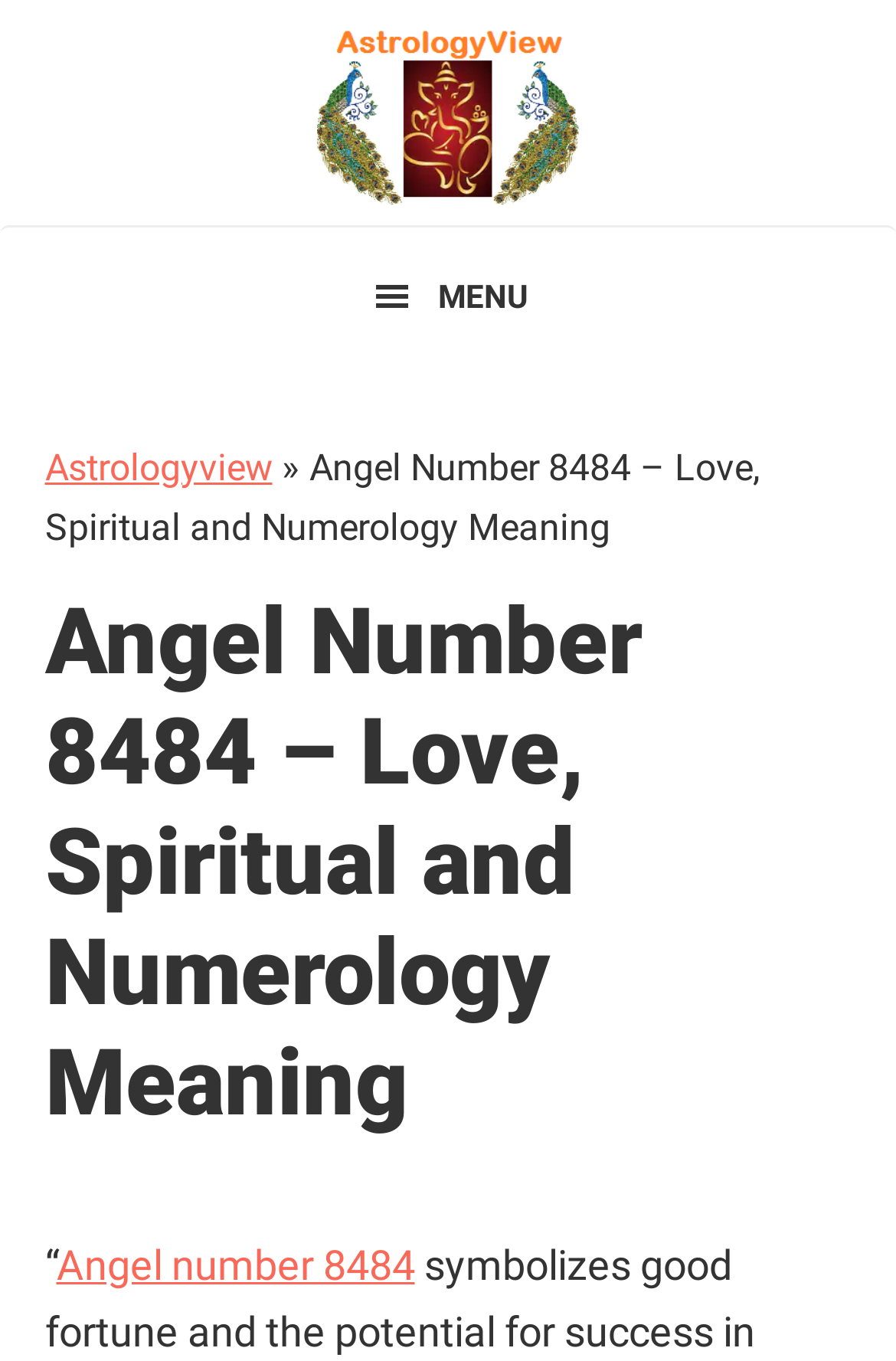What is the name of the website?
Refer to the image and offer an in-depth and detailed answer to the question.

I determined the answer by looking at the link element with the text 'Astrologyview' which appears at the top of the webpage, indicating it is the website's name.